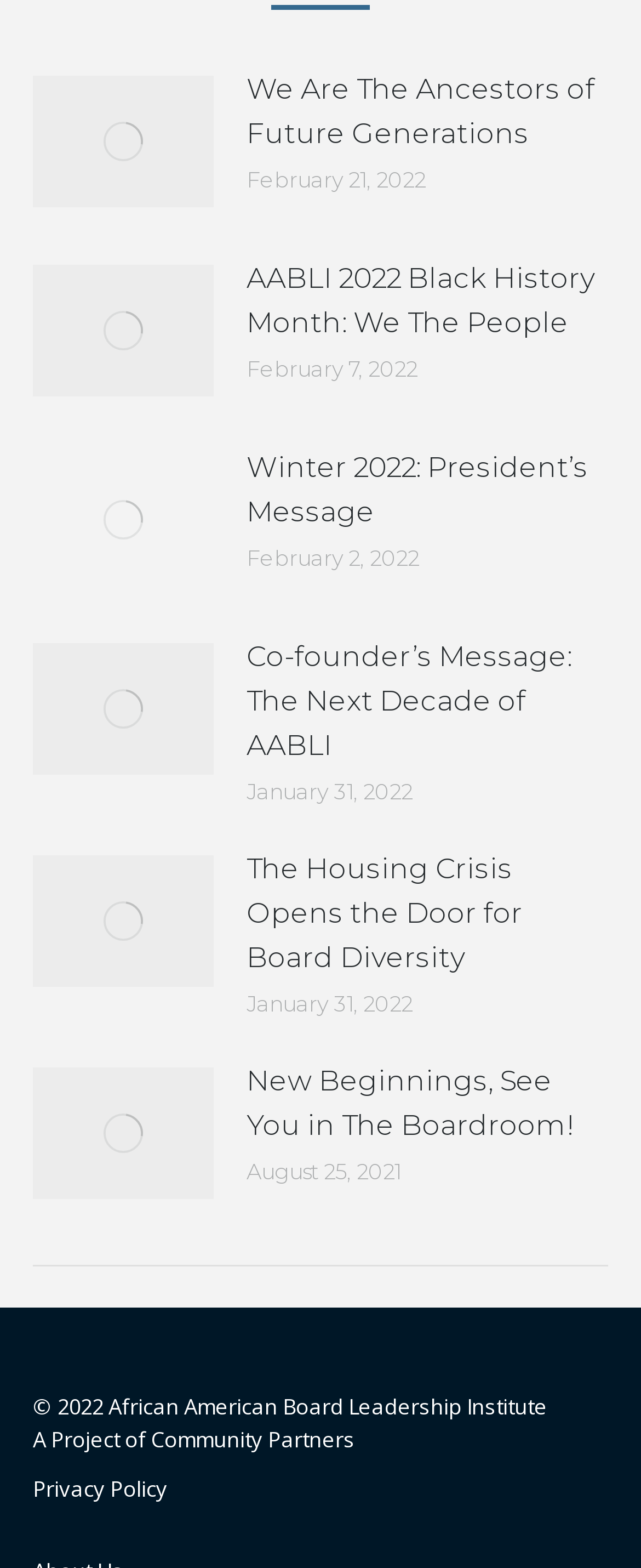Show the bounding box coordinates for the HTML element as described: "aria-label="Post image"".

[0.051, 0.169, 0.333, 0.252]